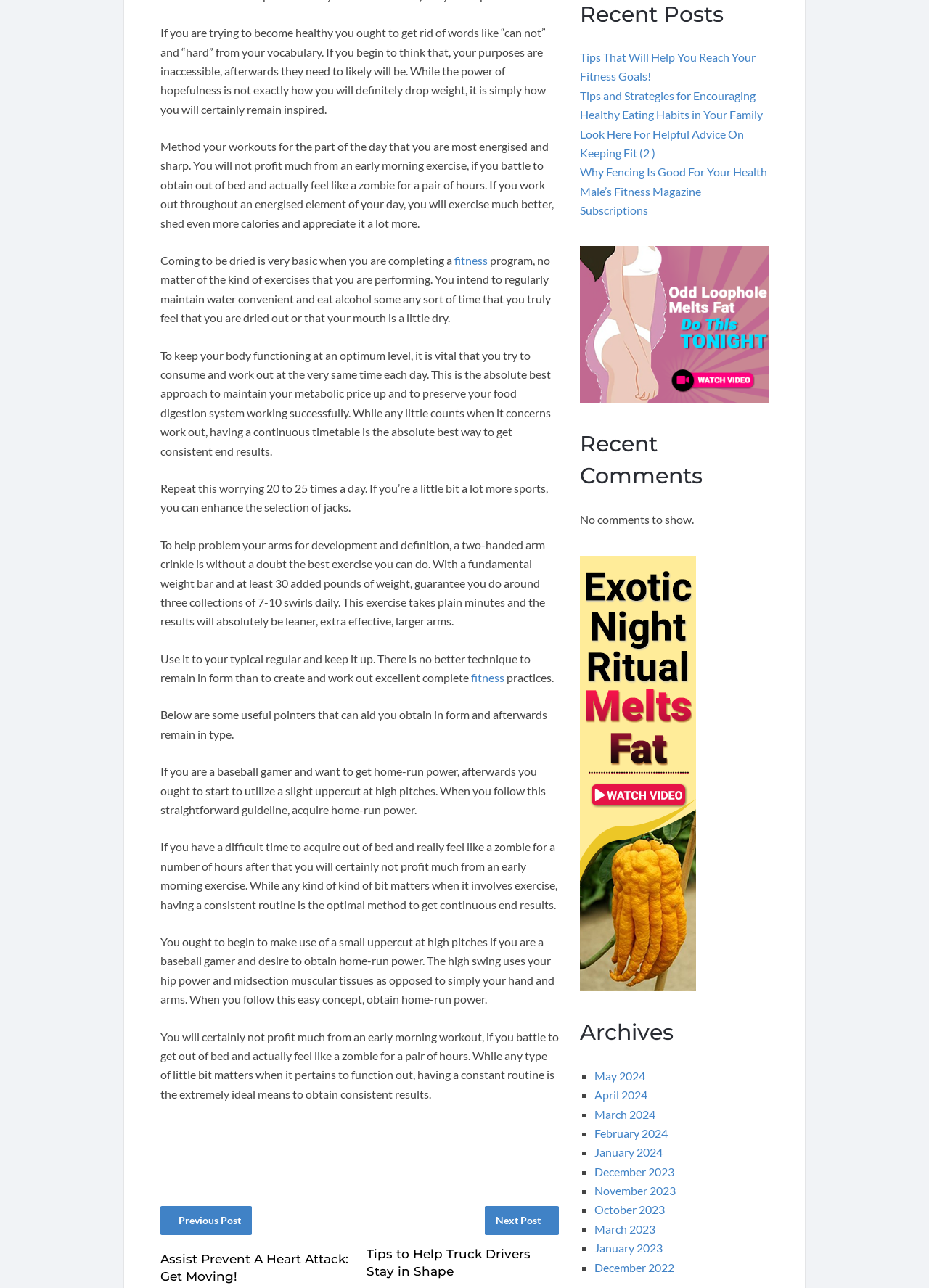Based on the provided description, "Male’s Fitness Magazine Subscriptions", find the bounding box of the corresponding UI element in the screenshot.

[0.624, 0.143, 0.754, 0.169]